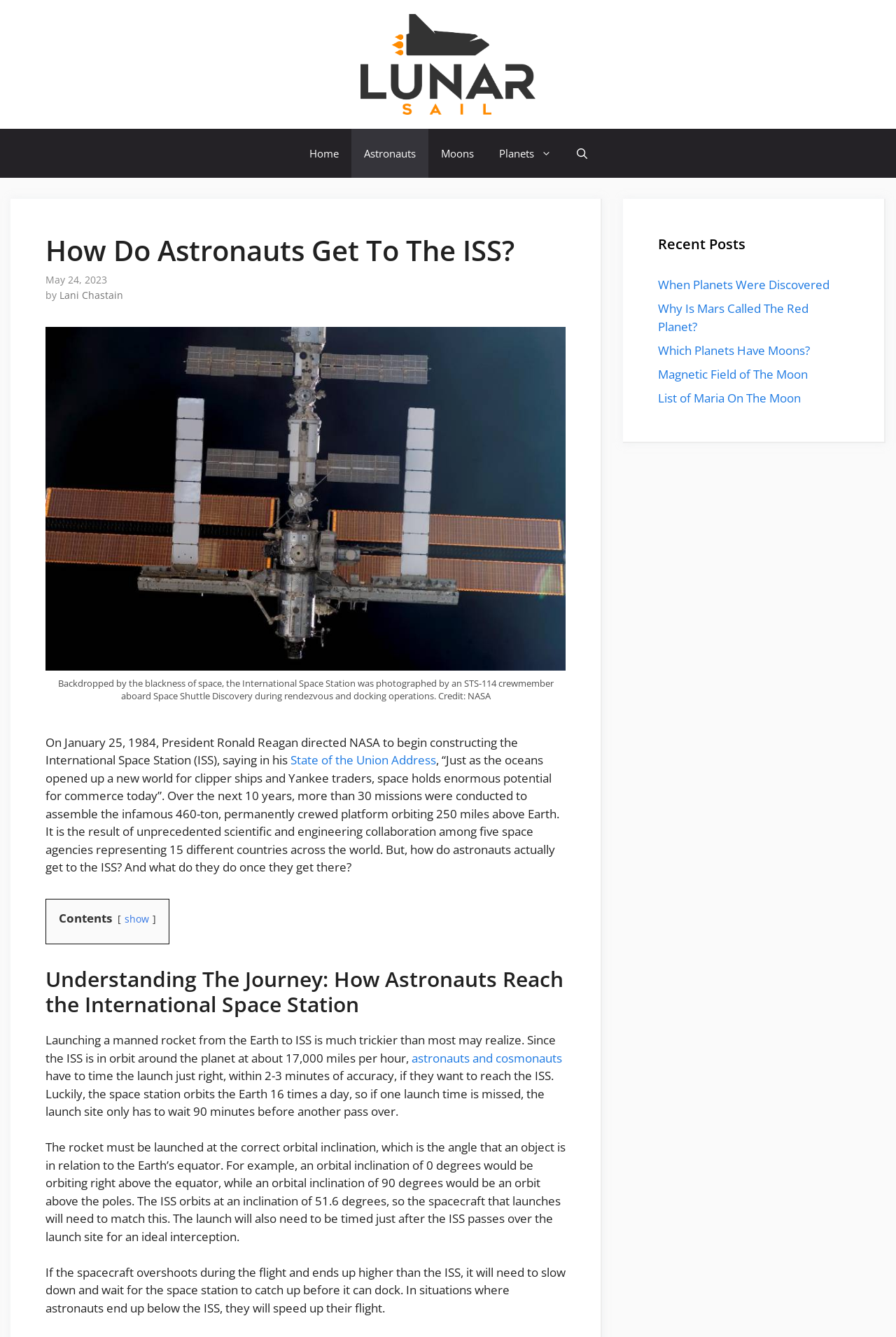Based on the image, give a detailed response to the question: What is the purpose of the image on the webpage?

I determined the answer by looking at the image element, which is described as 'How Astronauts Get To The International Space Station', and inferring that it is meant to illustrate the topic of the article, which is how astronauts get to the ISS.